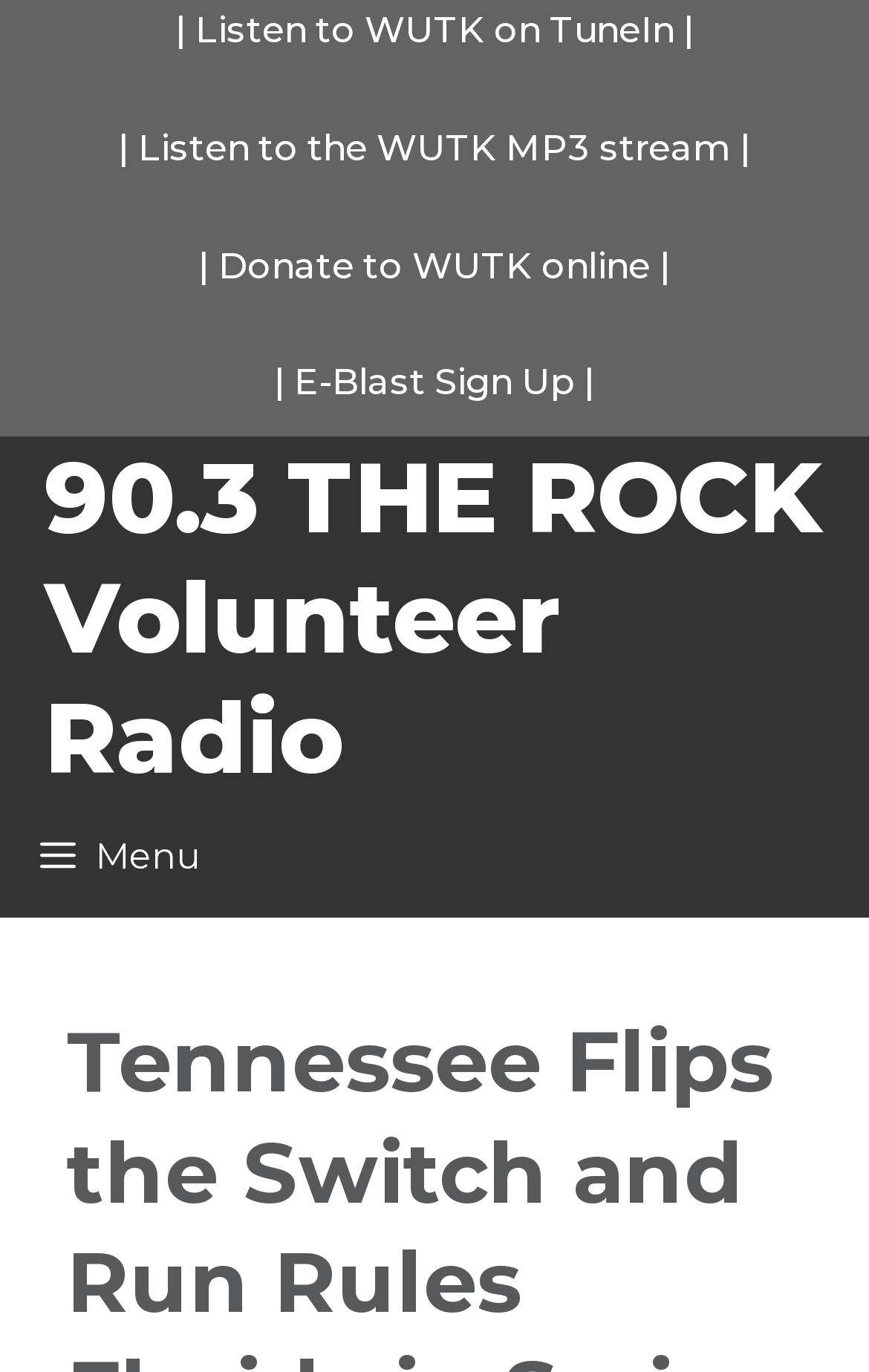Provide the bounding box coordinates for the UI element that is described as: "E-Blast Sign Up".

[0.338, 0.264, 0.662, 0.294]